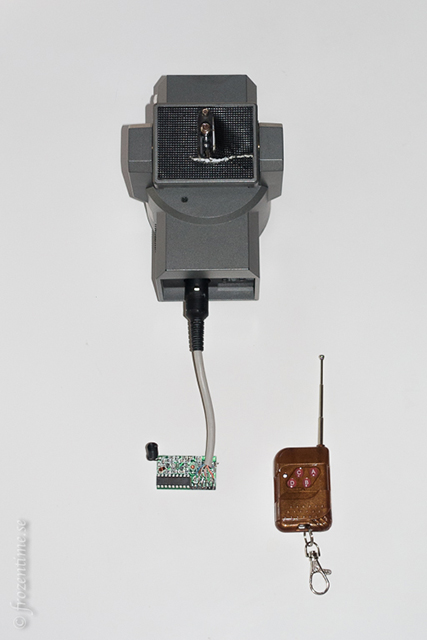What is attached to the device?
Could you answer the question in a detailed manner, providing as much information as possible?

According to the caption, 'attached to it is a slender cable leading downwards, which connects to a printed circuit board (PCB) that lies directly beneath', indicating that the cable is attached to the device.